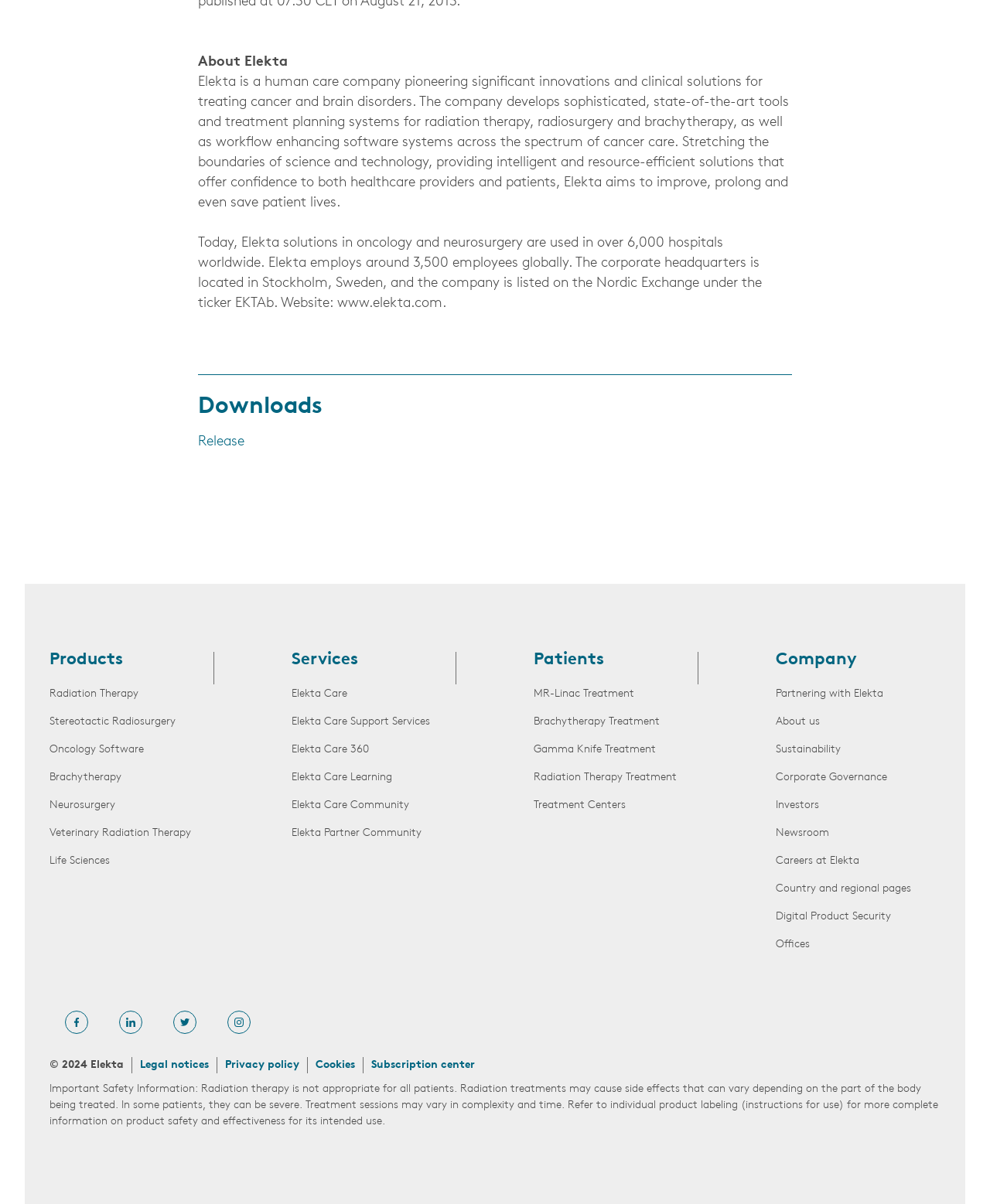Utilize the information from the image to answer the question in detail:
What is the location of Elekta's corporate headquarters?

The location of Elekta's corporate headquarters is mentioned in the third StaticText element as 'The corporate headquarters is located in Stockholm, Sweden'.